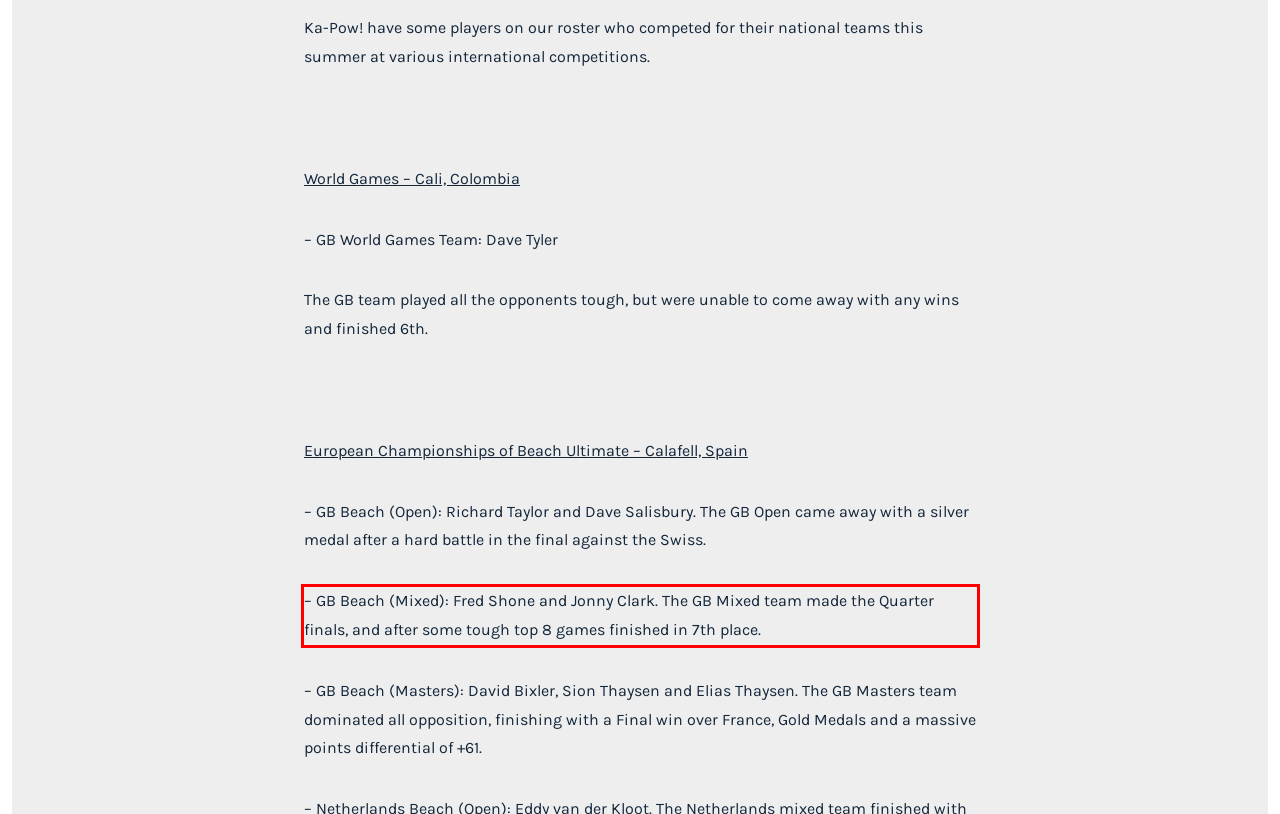Analyze the screenshot of a webpage where a red rectangle is bounding a UI element. Extract and generate the text content within this red bounding box.

– GB Beach (Mixed): Fred Shone and Jonny Clark. The GB Mixed team made the Quarter finals, and after some tough top 8 games finished in 7th place.